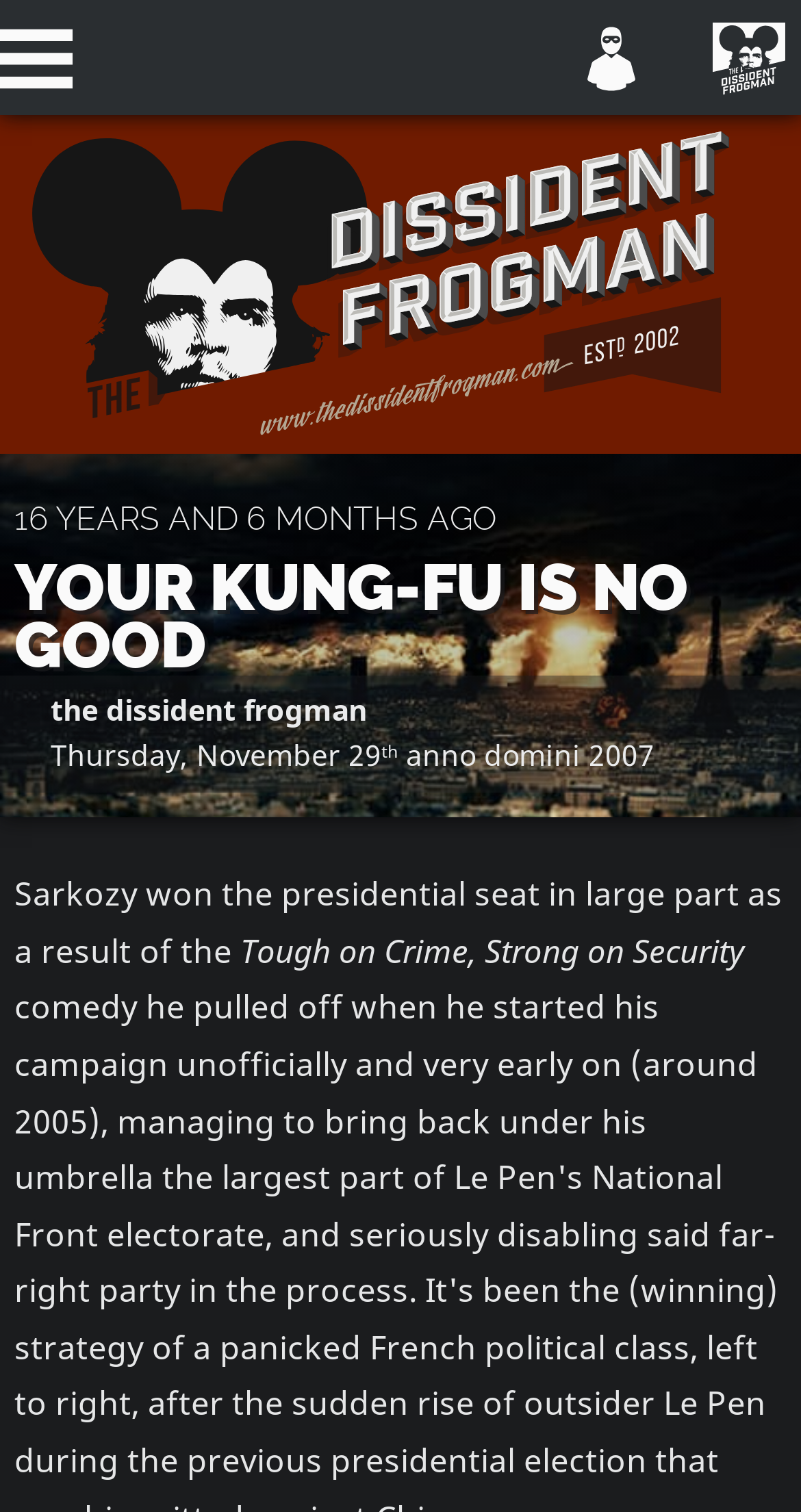What is the phrase written below the time element?
Kindly offer a comprehensive and detailed response to the question.

I found the phrase by looking at the static text element below the time element, which contains the text 'Sarkozy won the presidential seat in large part as a result of the'.